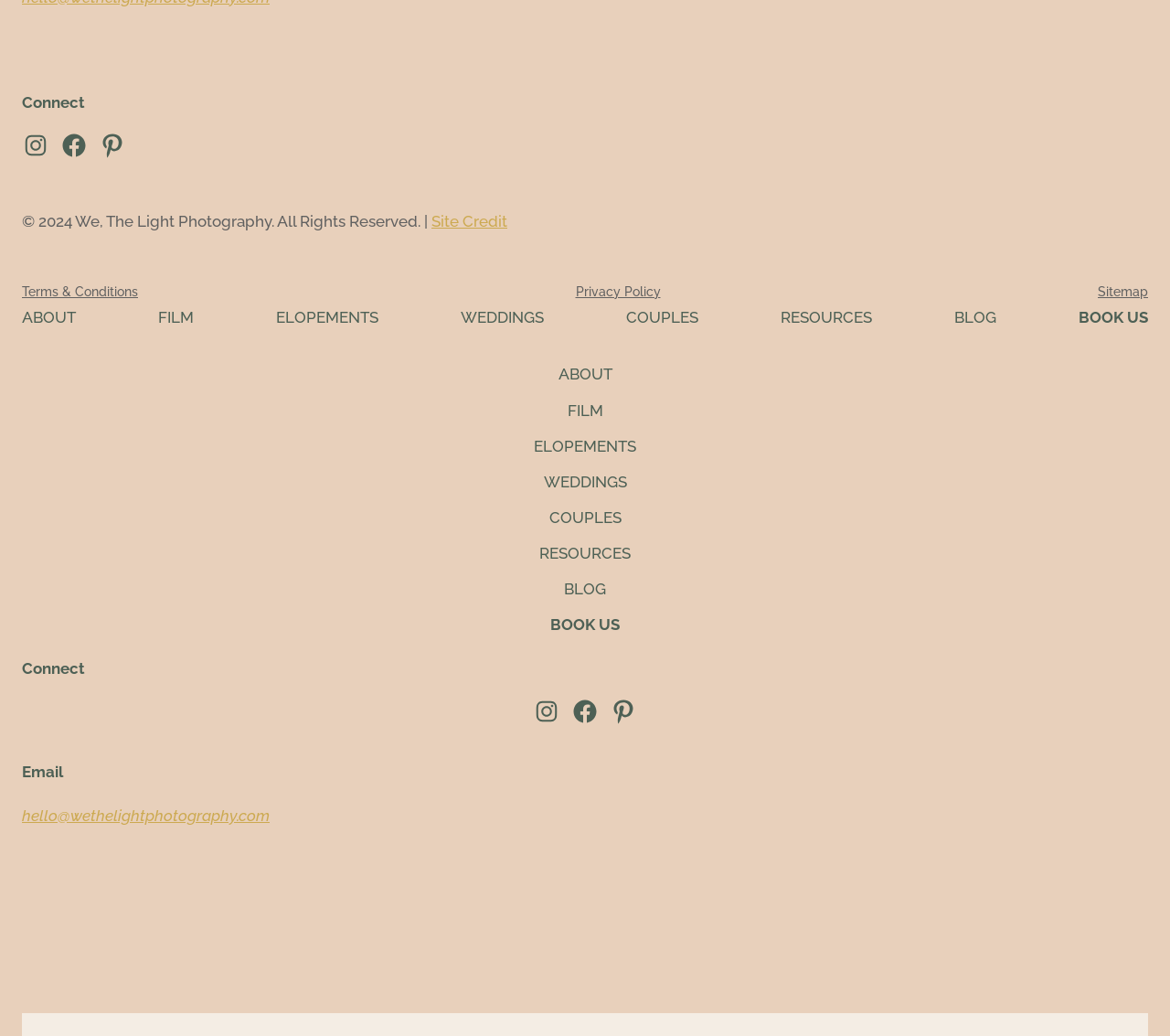Please identify the bounding box coordinates for the region that you need to click to follow this instruction: "Go to ABOUT".

[0.019, 0.293, 0.065, 0.32]